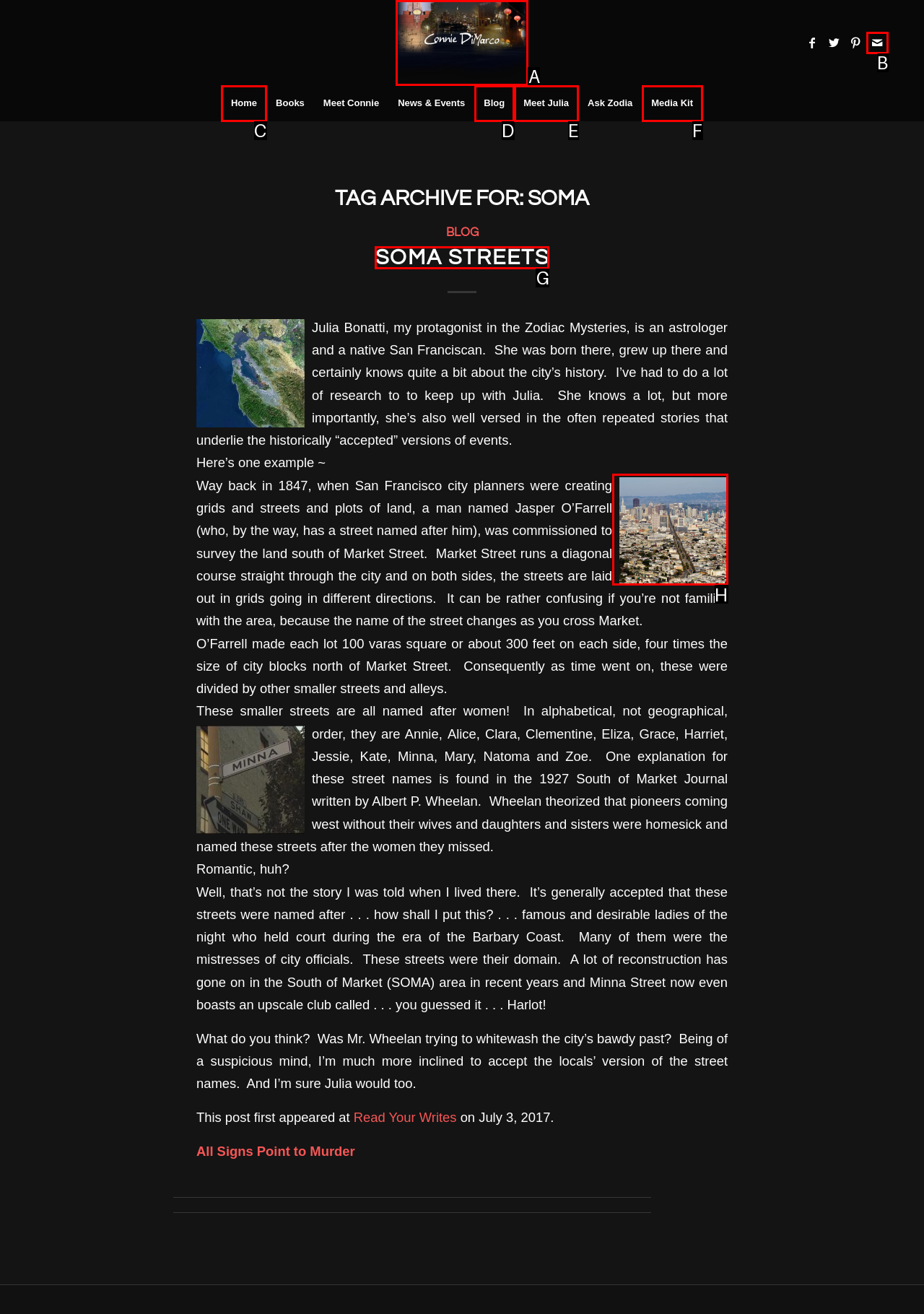Based on the description: Meet Julia
Select the letter of the corresponding UI element from the choices provided.

E